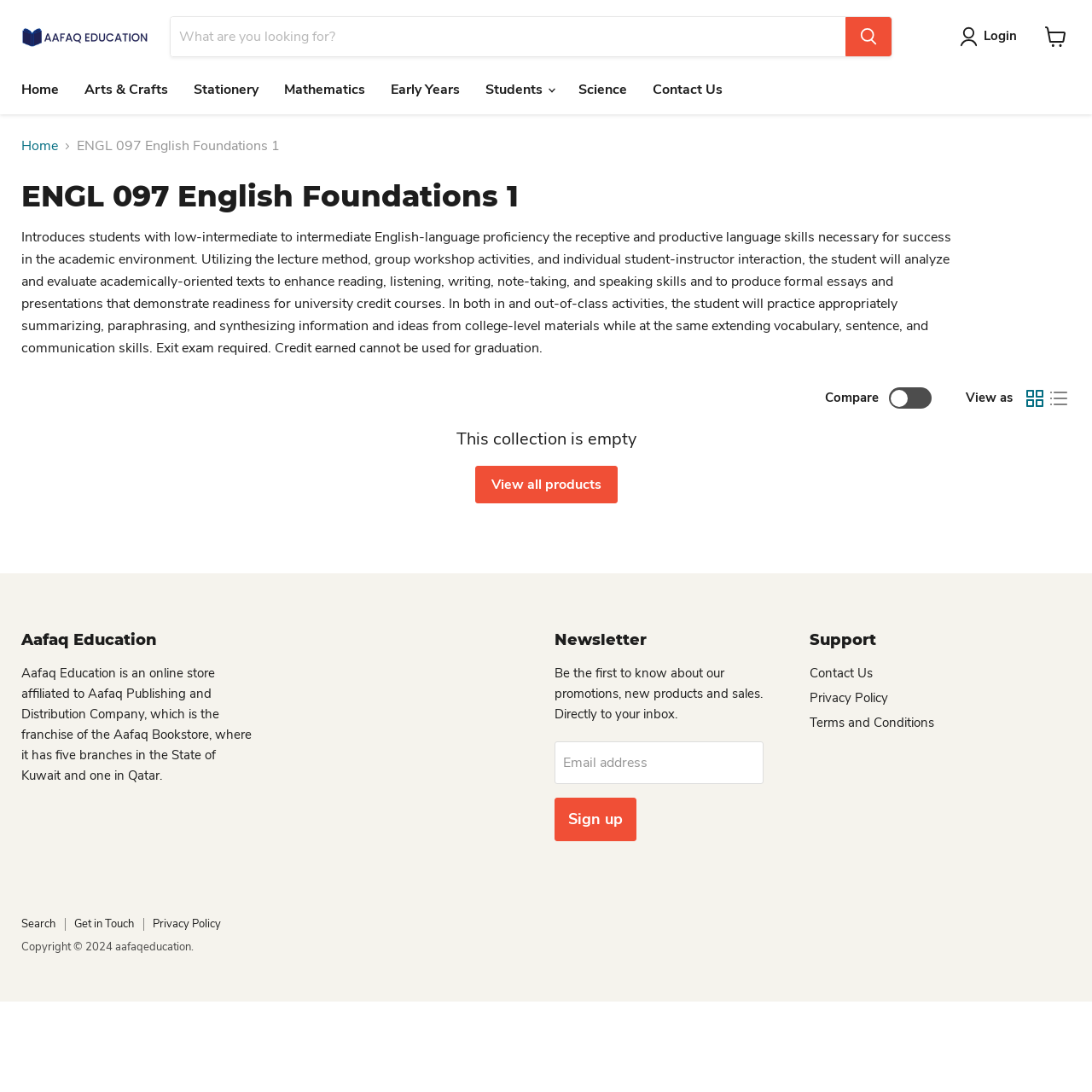Please indicate the bounding box coordinates of the element's region to be clicked to achieve the instruction: "Email this page". Provide the coordinates as four float numbers between 0 and 1, i.e., [left, top, right, bottom].

None